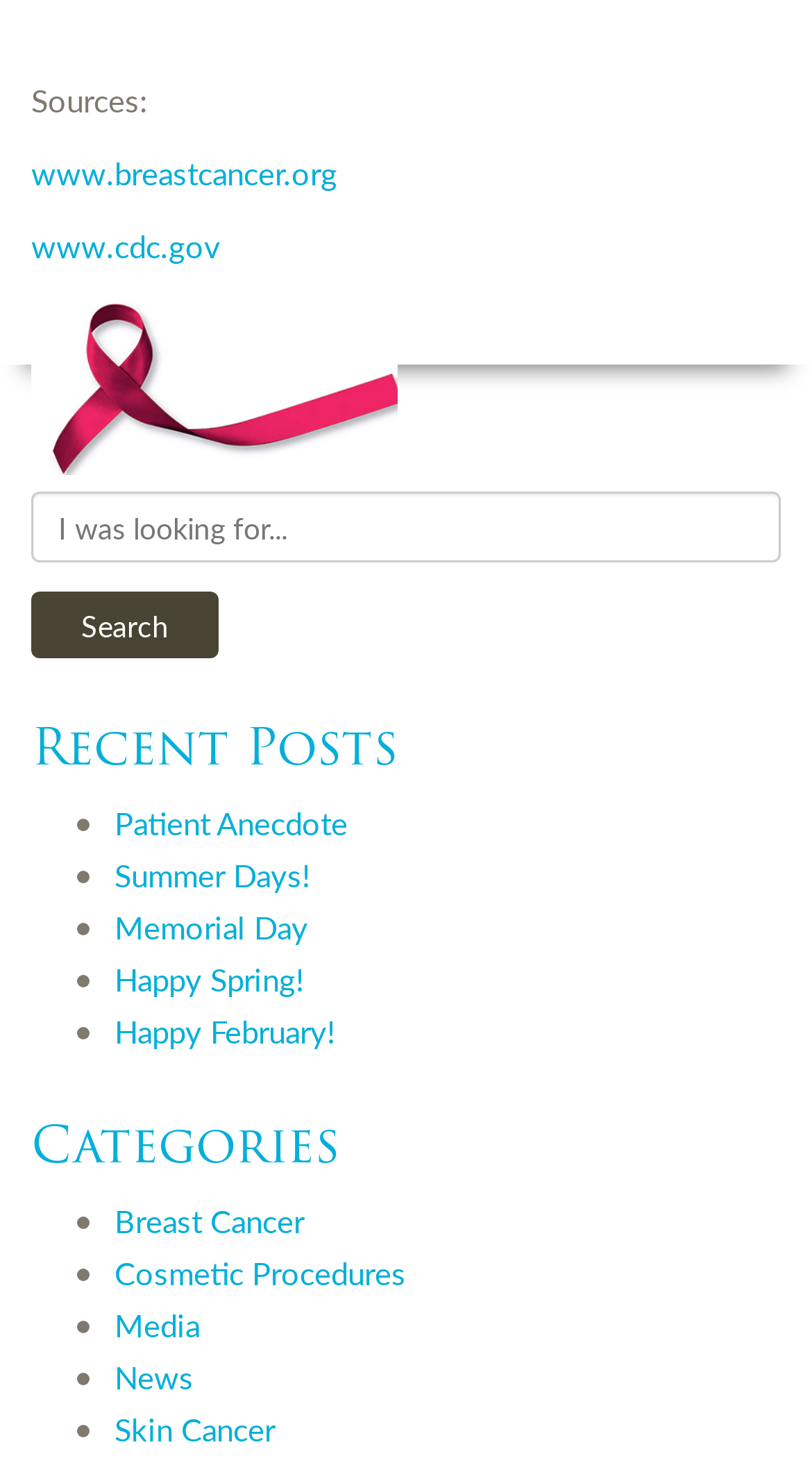Identify the bounding box coordinates of the clickable region to carry out the given instruction: "Search for something".

[0.038, 0.336, 0.962, 0.384]